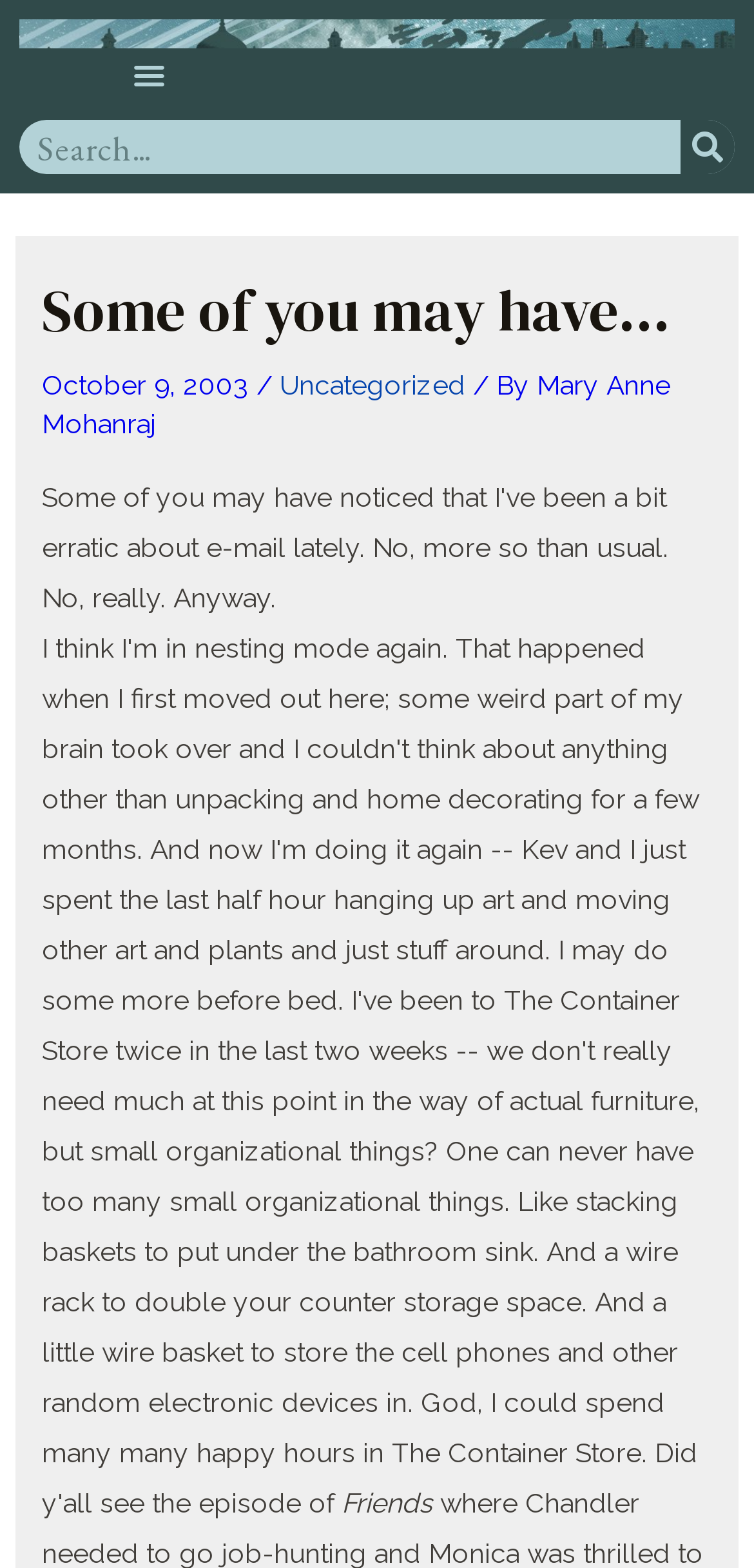Using the information shown in the image, answer the question with as much detail as possible: What is the category of this post?

I found the category by looking at the header section of the webpage, where it says 'Some of you may have...' followed by the date and category, and the category is mentioned as 'Uncategorized'.